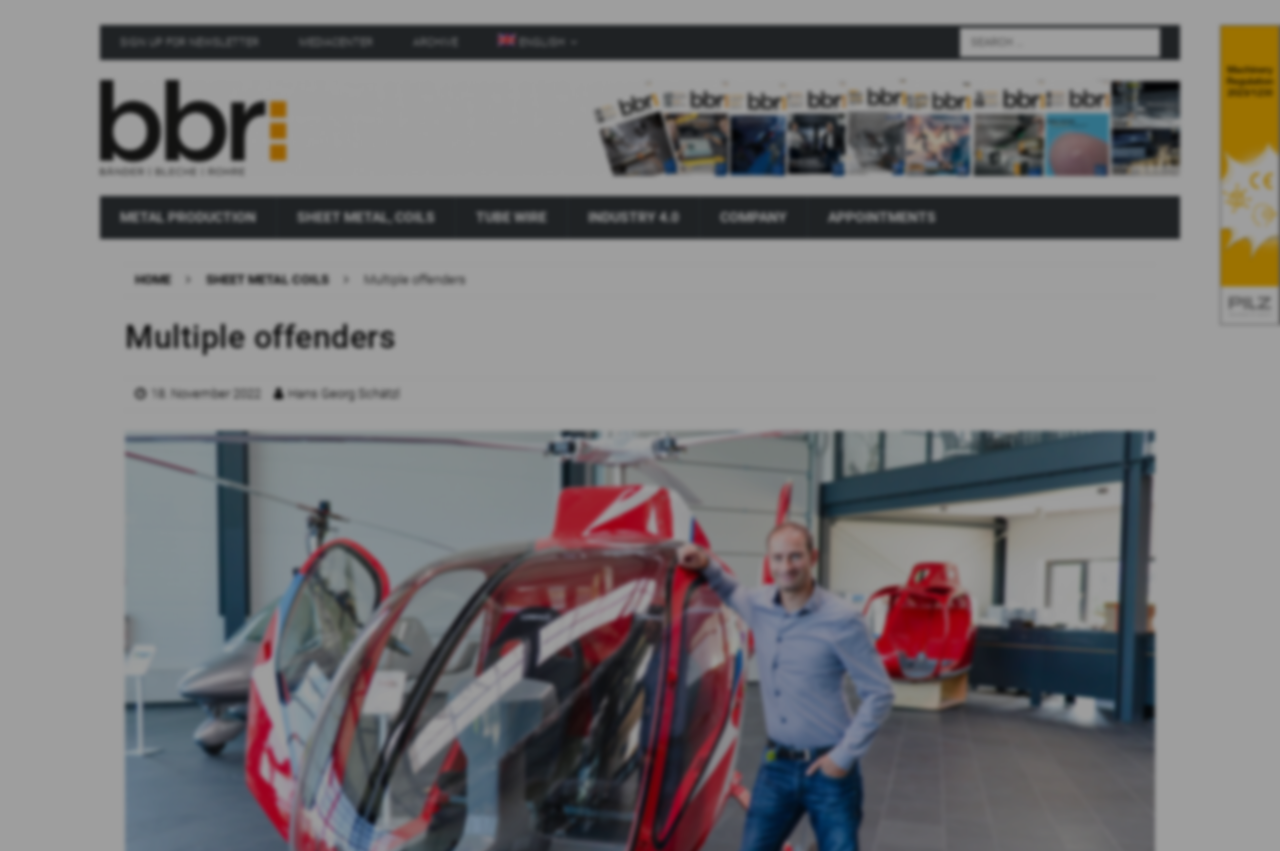Provide the bounding box coordinates of the HTML element described by the text: "18. November 2022". The coordinates should be in the format [left, top, right, bottom] with values between 0 and 1.

[0.118, 0.454, 0.204, 0.471]